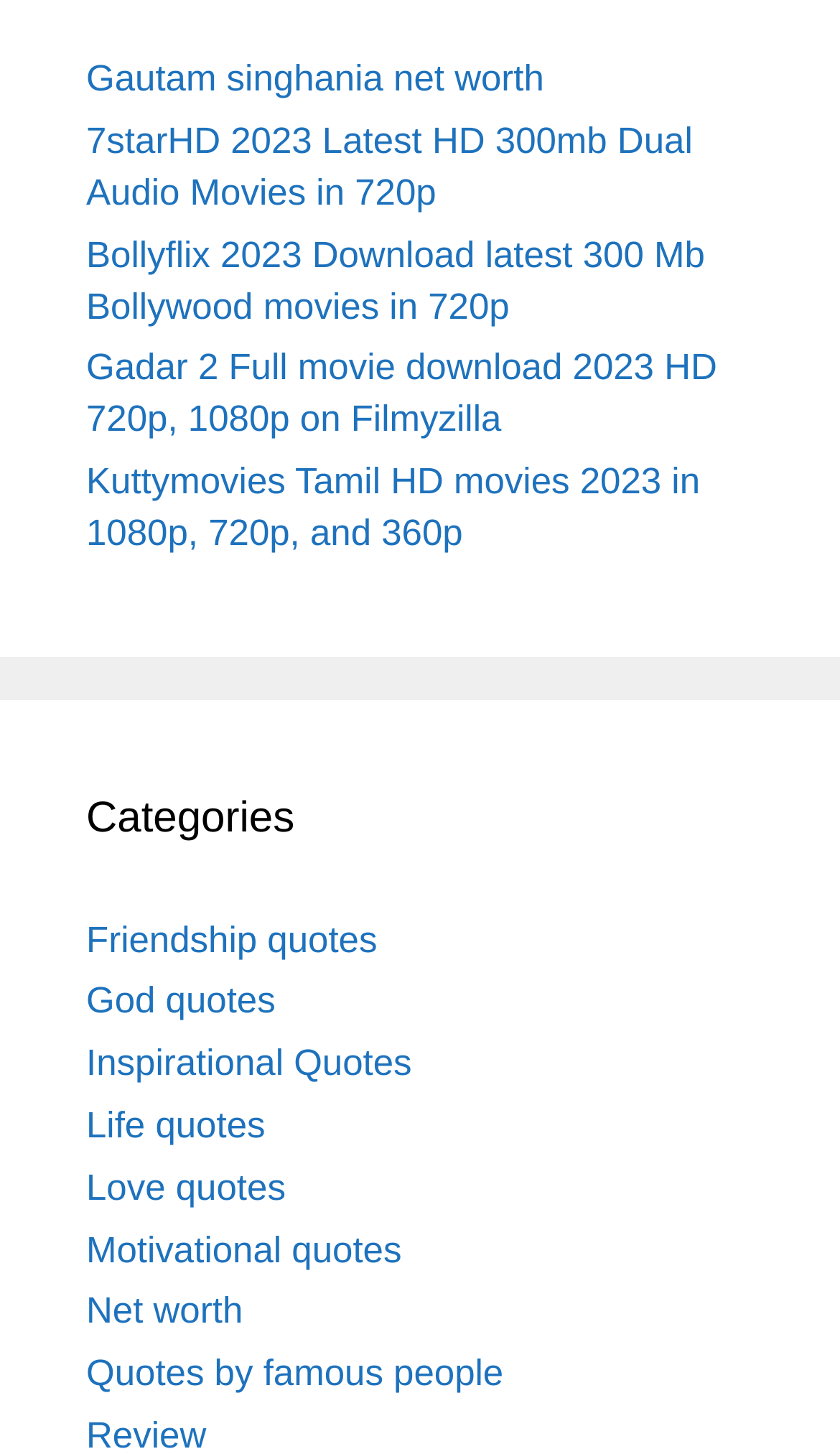Locate the bounding box coordinates of the clickable area to execute the instruction: "Read quotes by famous people". Provide the coordinates as four float numbers between 0 and 1, represented as [left, top, right, bottom].

[0.103, 0.931, 0.599, 0.959]